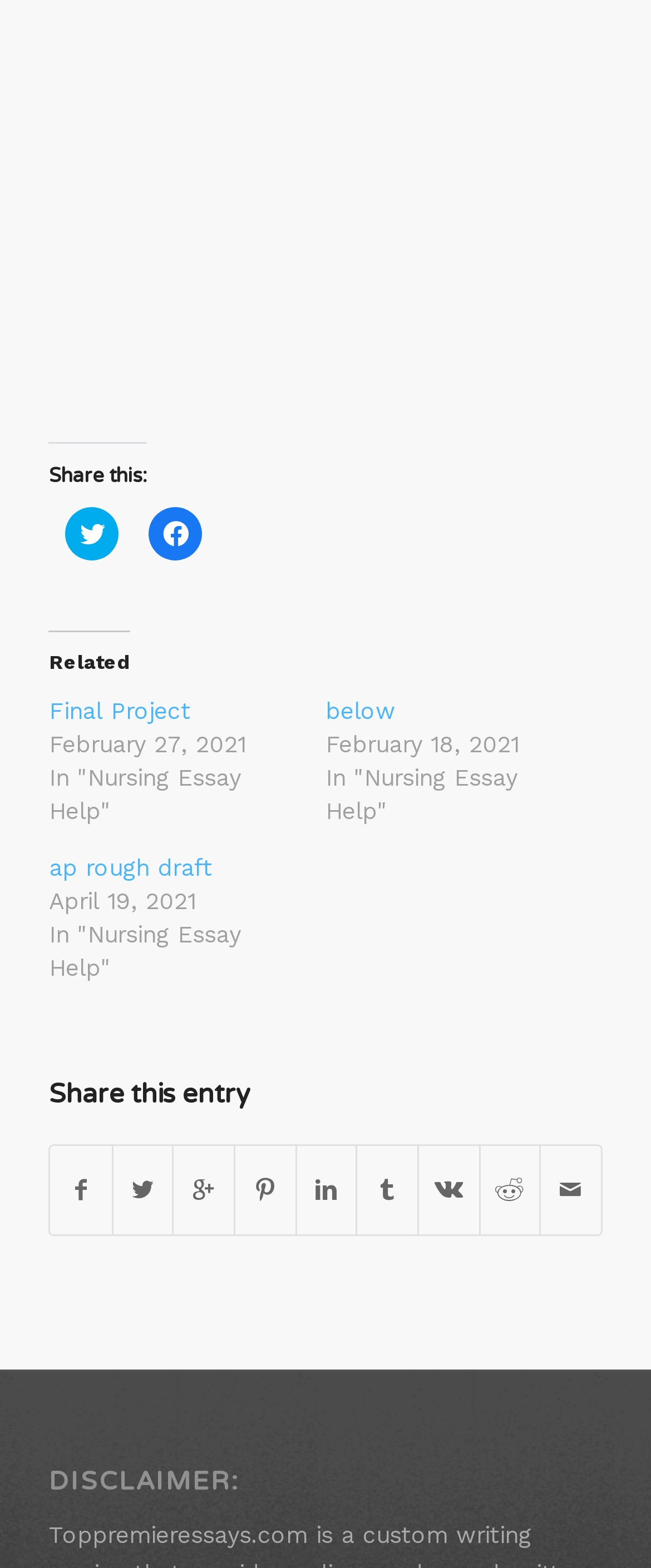Identify the bounding box for the element characterized by the following description: "below".

[0.5, 0.445, 0.608, 0.462]